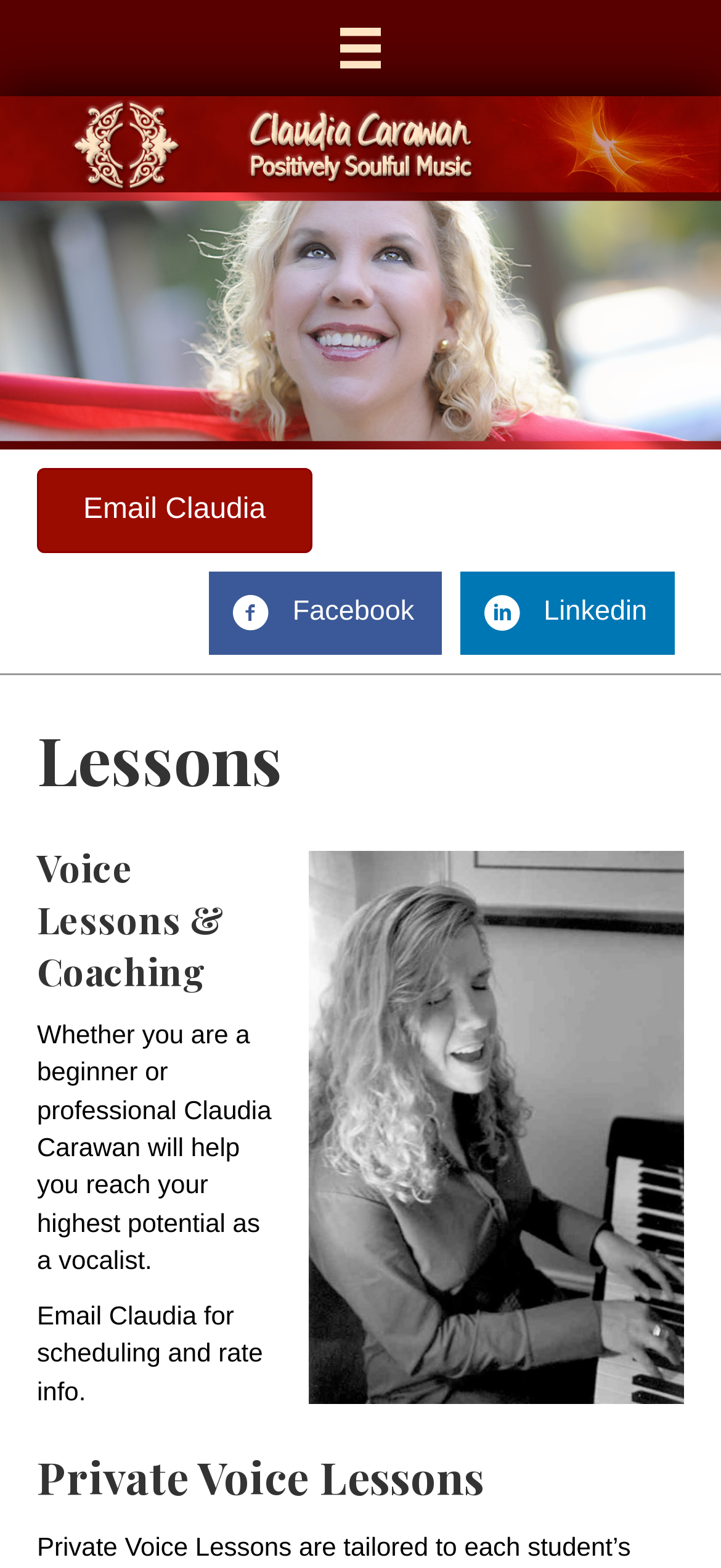What is the focus of Claudia's coaching?
Please provide a single word or phrase answer based on the image.

Vocalist